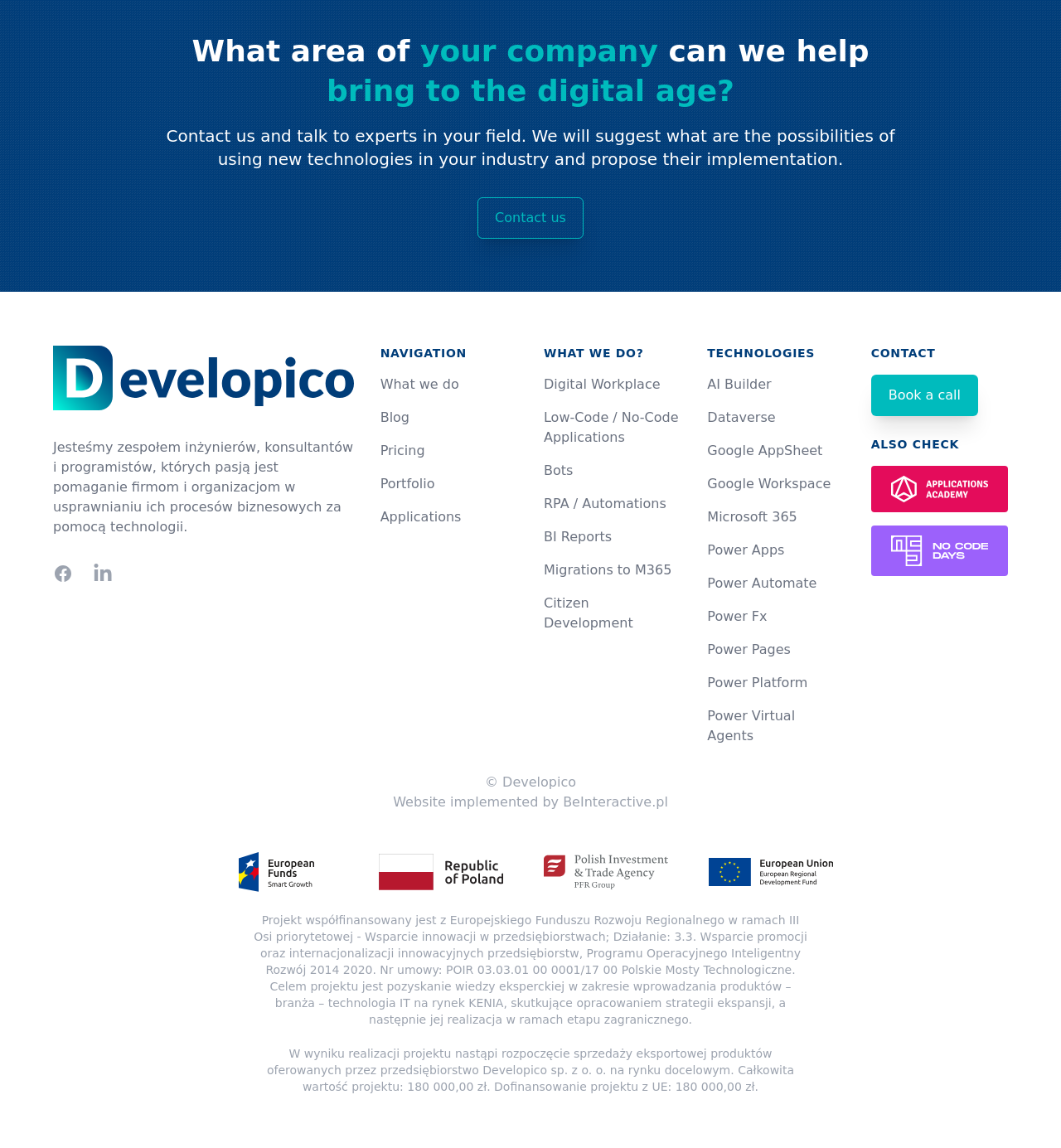Please locate the bounding box coordinates of the element that should be clicked to complete the given instruction: "Book a call".

[0.821, 0.326, 0.922, 0.363]